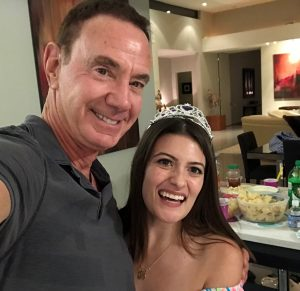What is on the table in the background?
Answer with a single word or phrase, using the screenshot for reference.

Food and drinks